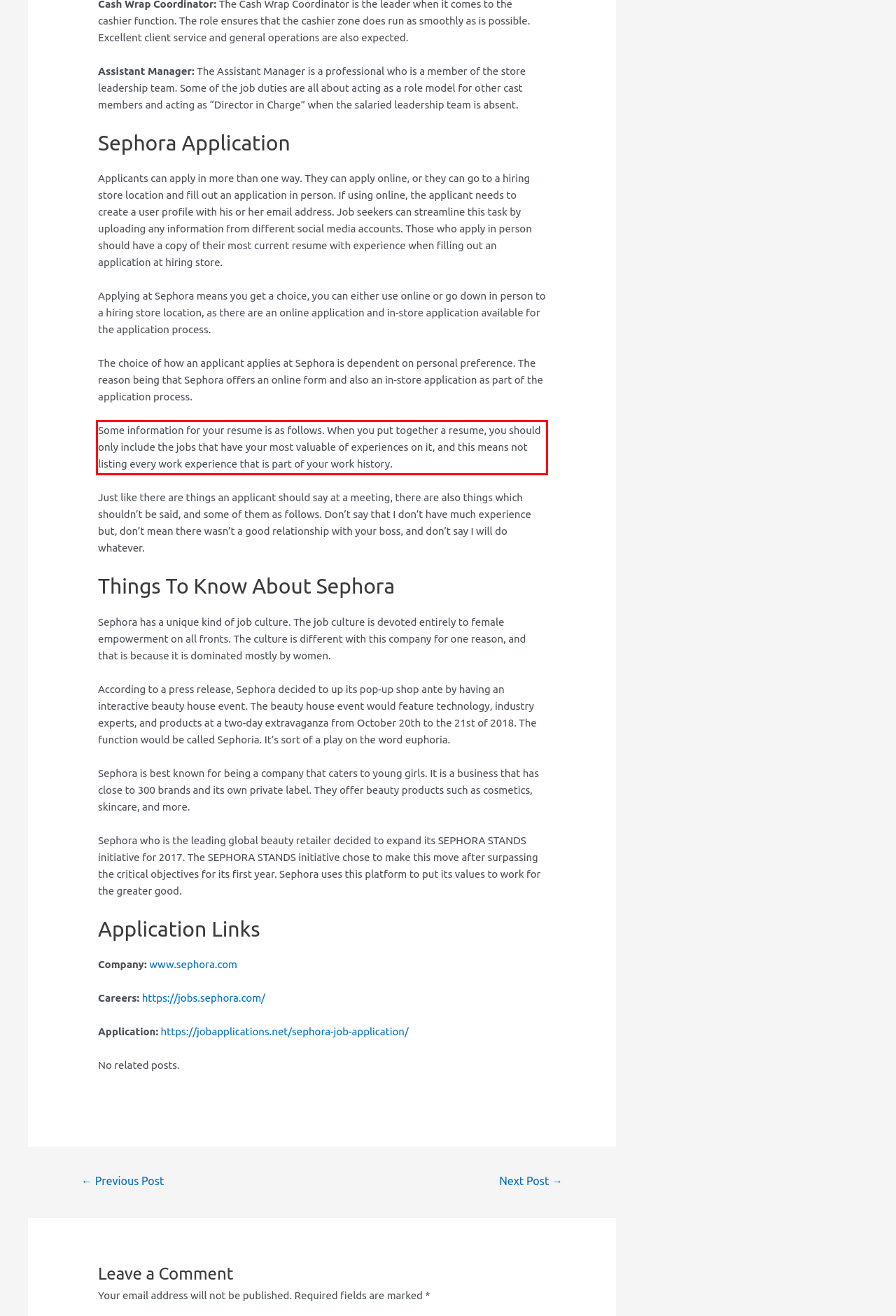Given a screenshot of a webpage with a red bounding box, please identify and retrieve the text inside the red rectangle.

Some information for your resume is as follows. When you put together a resume, you should only include the jobs that have your most valuable of experiences on it, and this means not listing every work experience that is part of your work history.